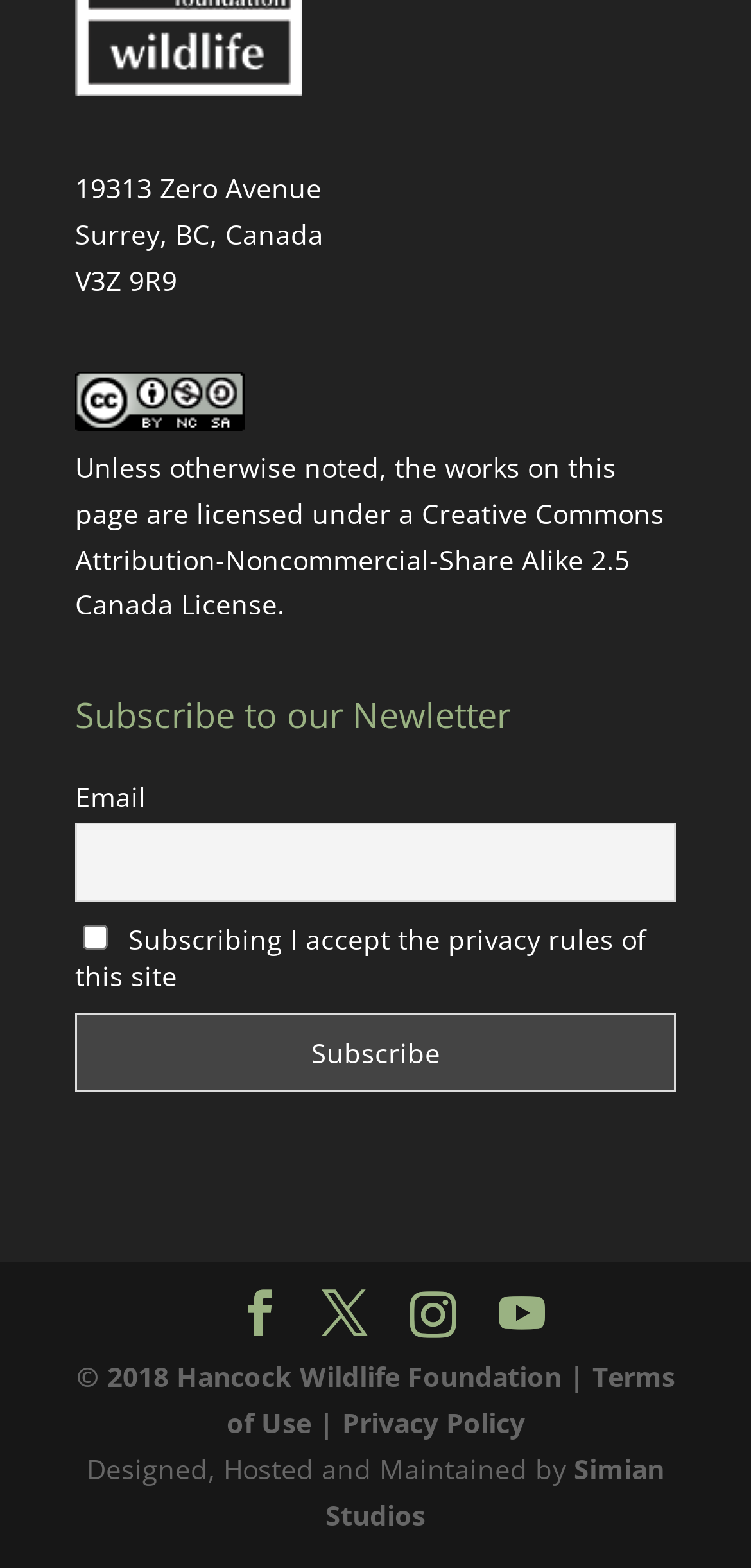Locate the bounding box coordinates of the segment that needs to be clicked to meet this instruction: "Enter email address".

[0.1, 0.524, 0.9, 0.574]